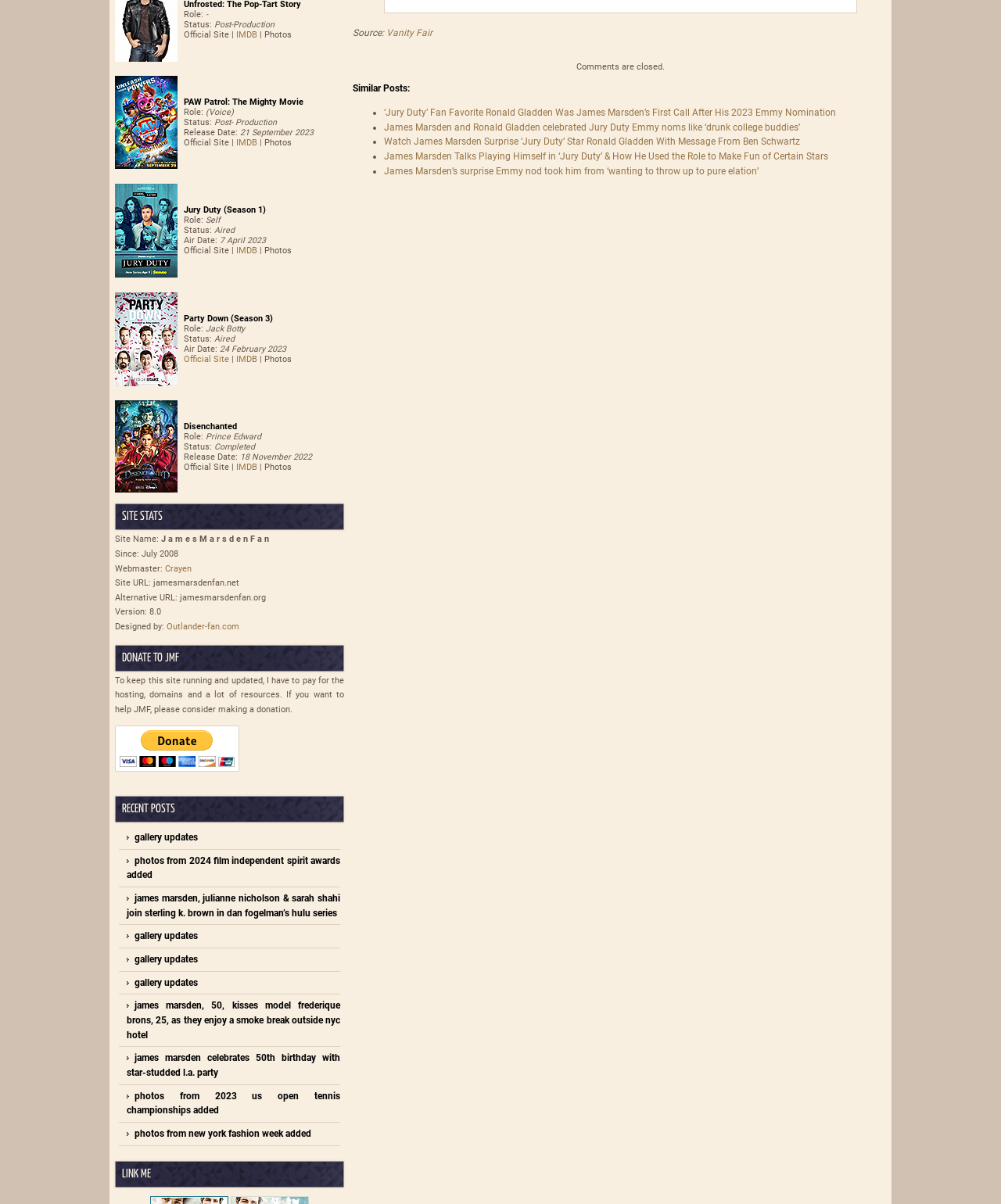Using the description "Outlander-fan.com", locate and provide the bounding box of the UI element.

[0.166, 0.516, 0.239, 0.525]